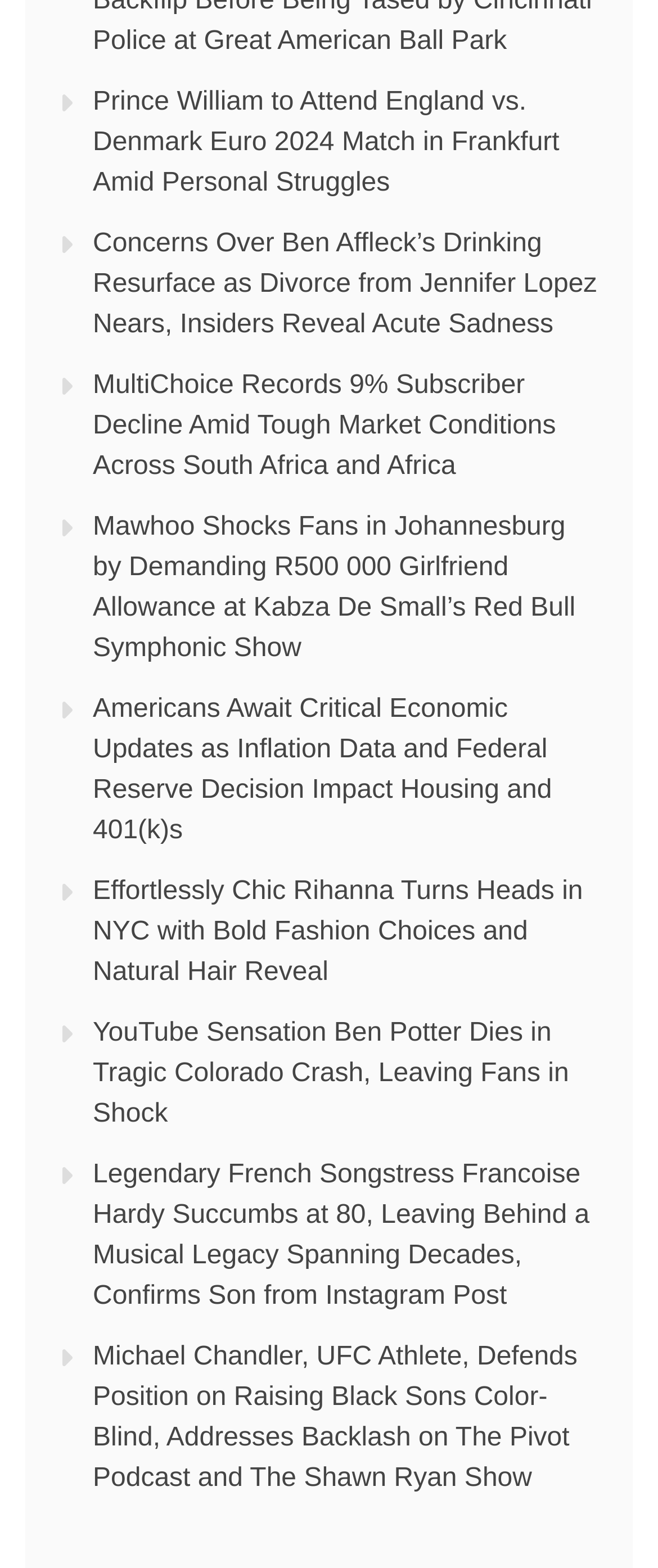Using a single word or phrase, answer the following question: 
Are the links arranged in a specific order?

No